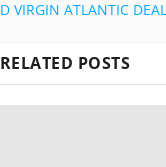What is the timestamp of the post?
Answer the question with a detailed and thorough explanation.

The timestamp of the post is '2nd October 2014' because it is labeled as such in the caption, providing context to its relevance and publication date.